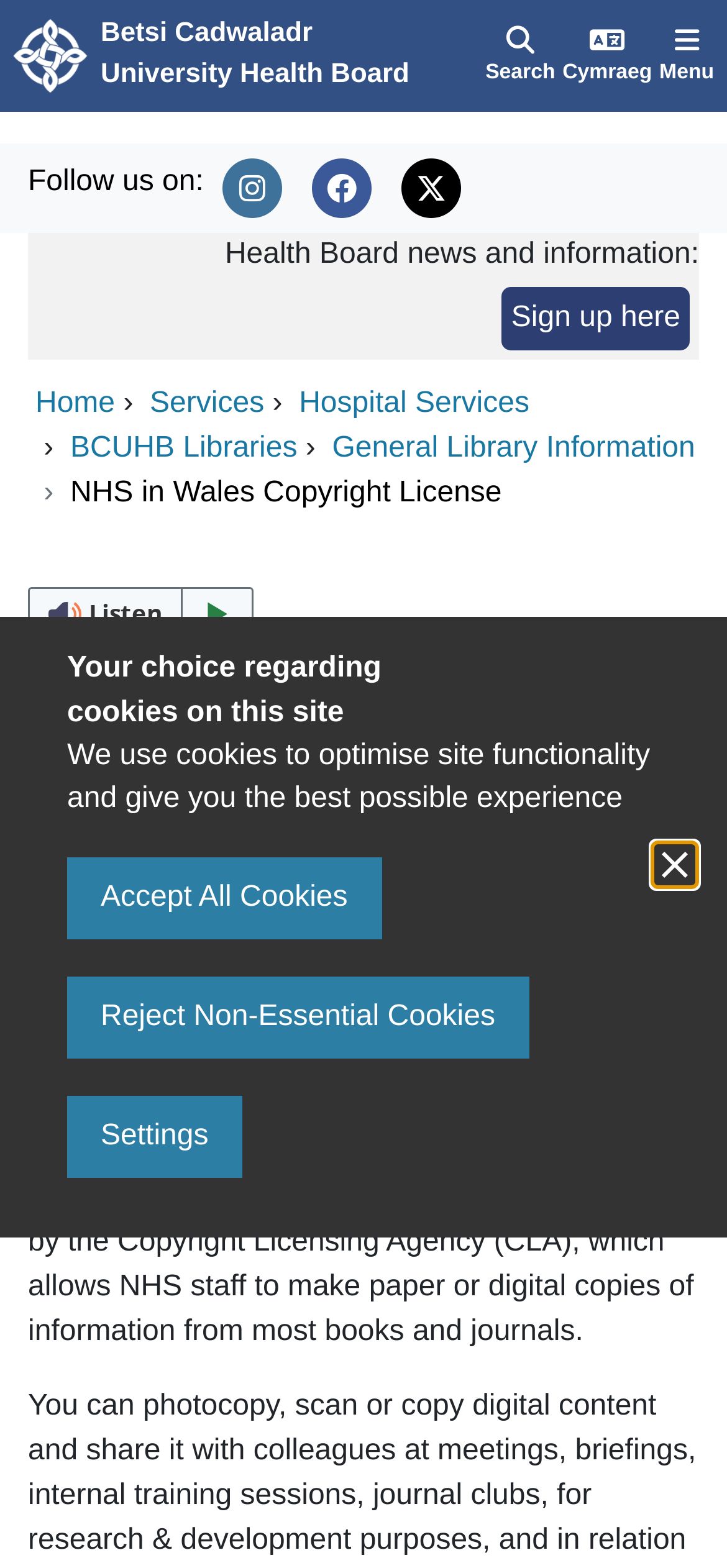What is the purpose of the Copyright License?
Answer the question with detailed information derived from the image.

I read the text under the heading 'NHS in Wales Copyright License' which explains that the license allows NHS staff to make paper or digital copies of information from most books and journals, so the purpose of the license is to enable this copying.